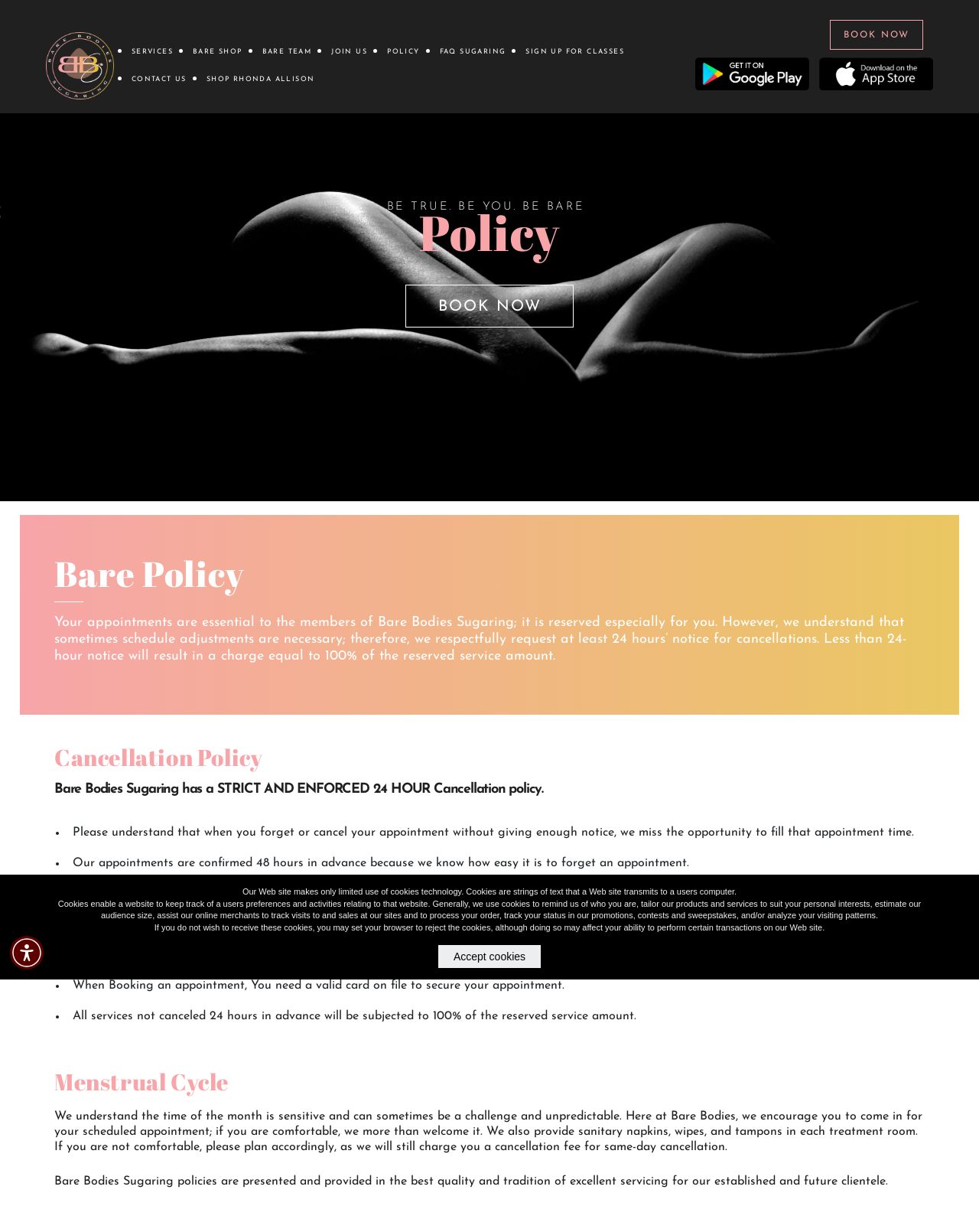What is the policy for cancellations?
Provide a well-explained and detailed answer to the question.

According to the webpage, the policy for cancellations is that at least 24 hours' notice is required, otherwise, a charge equal to 100% of the reserved service amount will be applied.